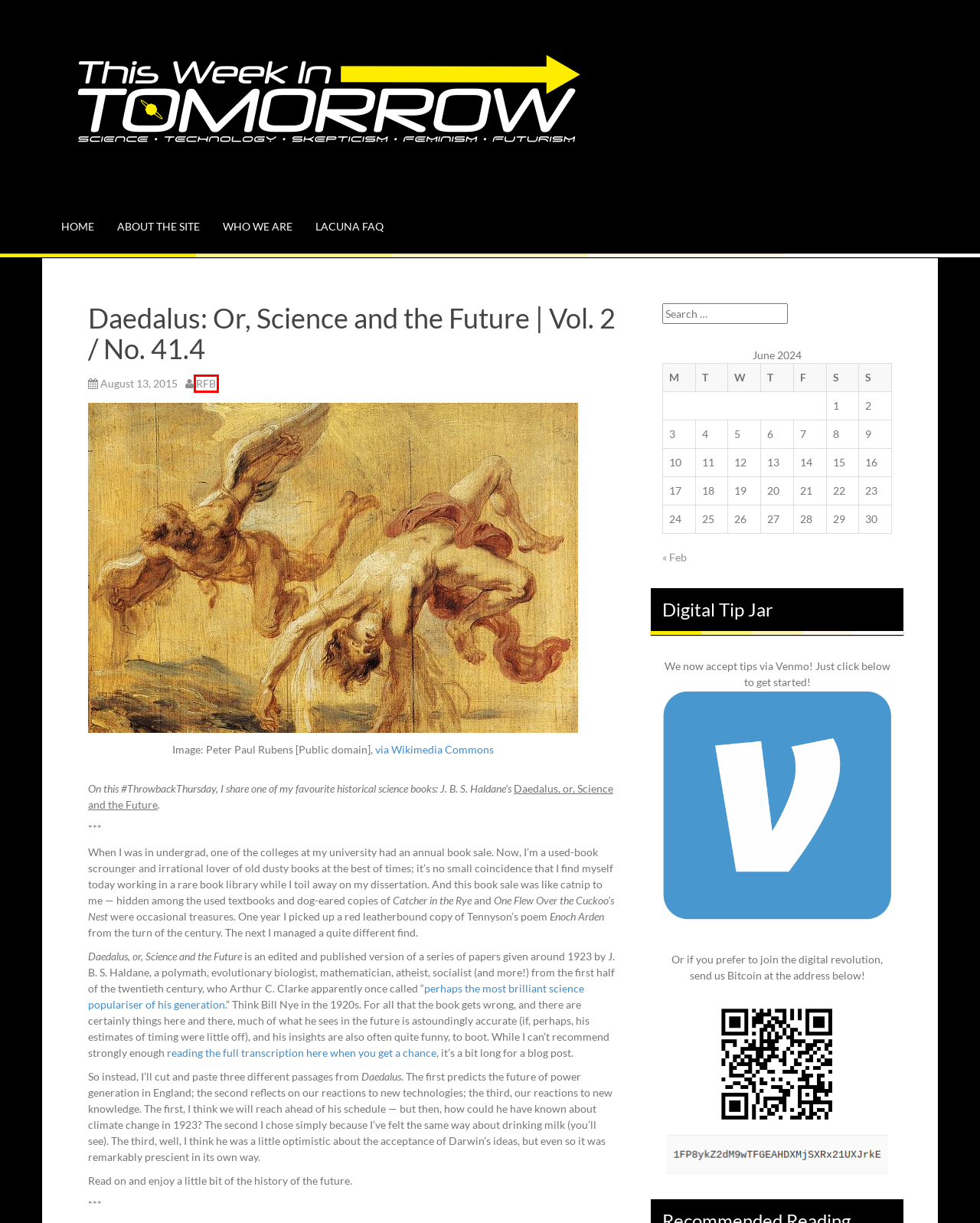Look at the screenshot of a webpage where a red bounding box surrounds a UI element. Your task is to select the best-matching webpage description for the new webpage after you click the element within the bounding box. The available options are:
A. RFB | This Week In Tomorrow
B. This Week In Tomorrow | Science – Technology – Skepticism – Feminism – Futurism
C. About the Site | This Week In Tomorrow
D. Lacuna FAQ | This Week In Tomorrow
E. Who We Are | This Week In Tomorrow
F. February | 2018 | This Week In Tomorrow
G. Retraction Watch – Tracking retractions as a window into the scientific process
H. Daedalus, or, Science and the Future

A